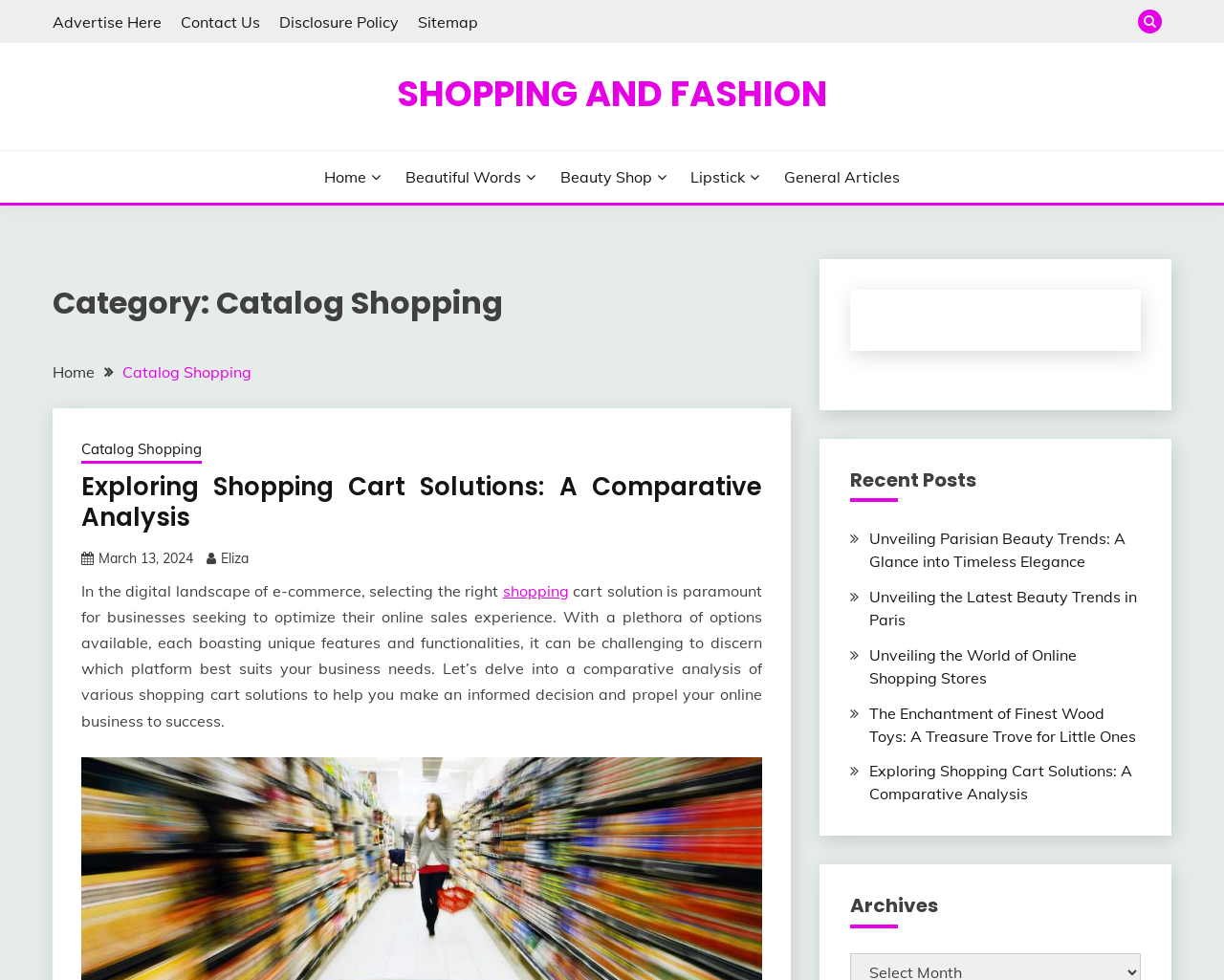Use a single word or phrase to answer the question:
What is the category of the current page?

Catalog Shopping